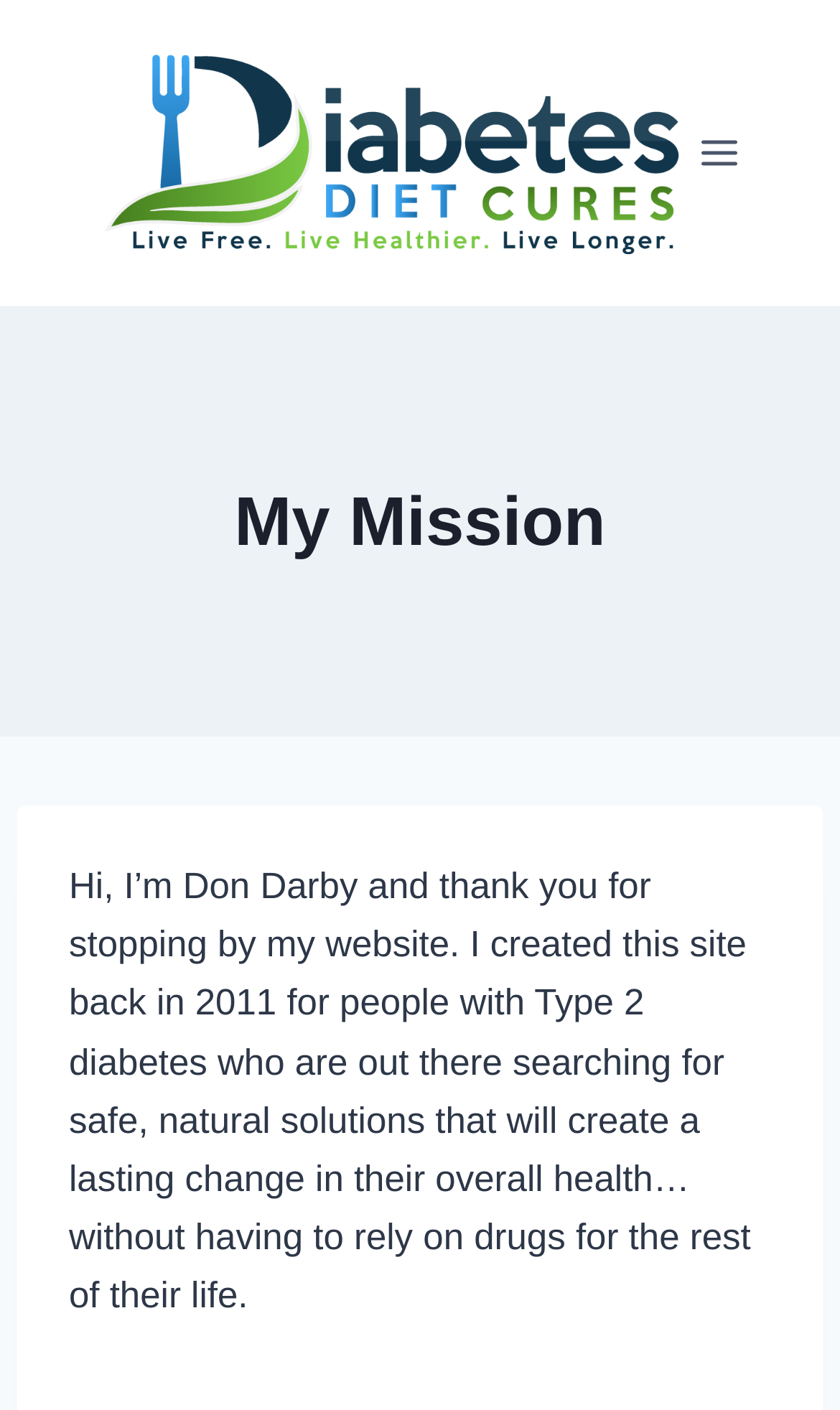Please determine the bounding box coordinates for the UI element described here. Use the format (top-left x, top-left y, bottom-right x, bottom-right y) with values bounded between 0 and 1: Toggle Menu

[0.81, 0.085, 0.905, 0.132]